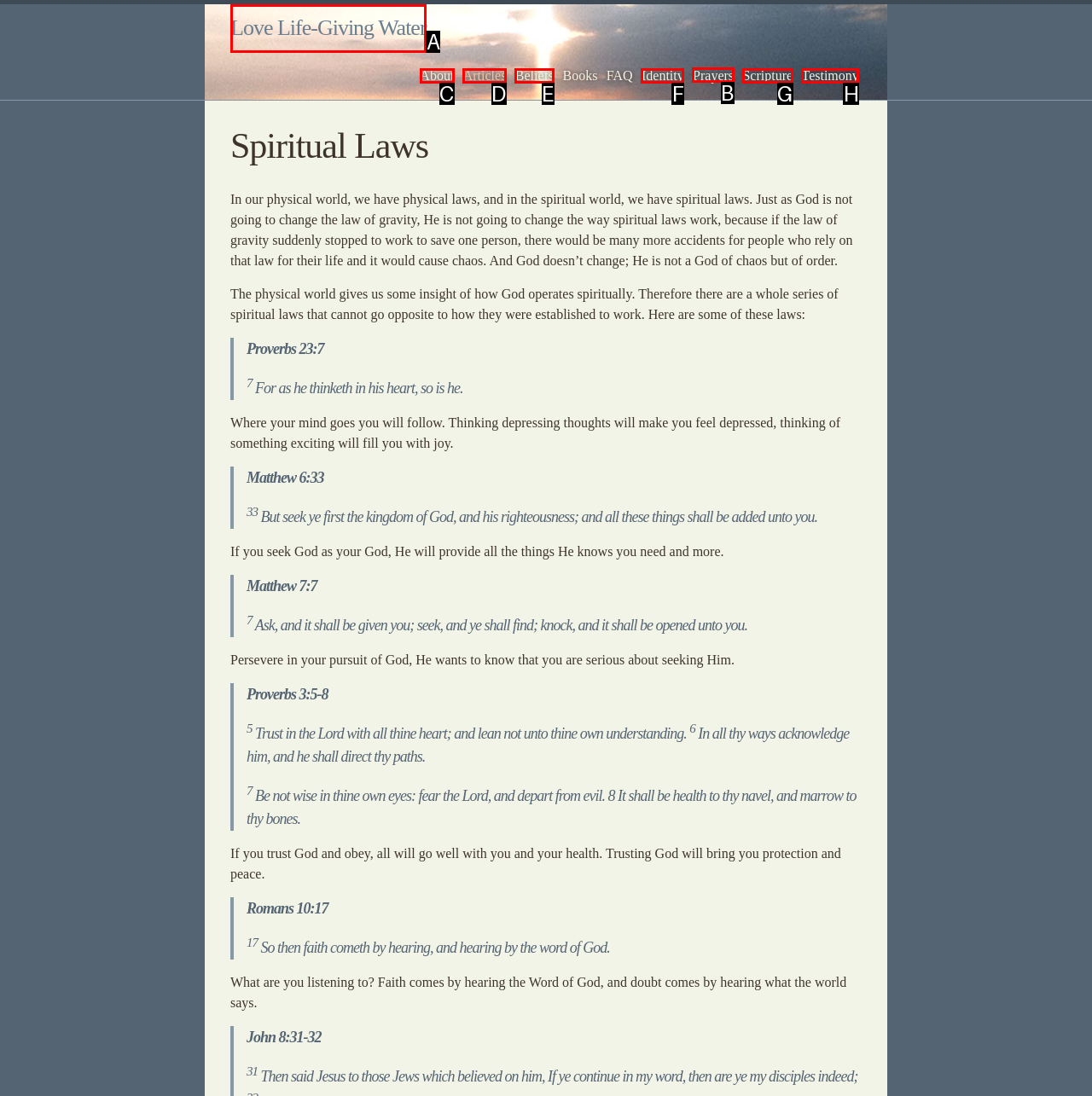Select the letter of the UI element that matches this task: Explore the 'Prayers' section
Provide the answer as the letter of the correct choice.

B